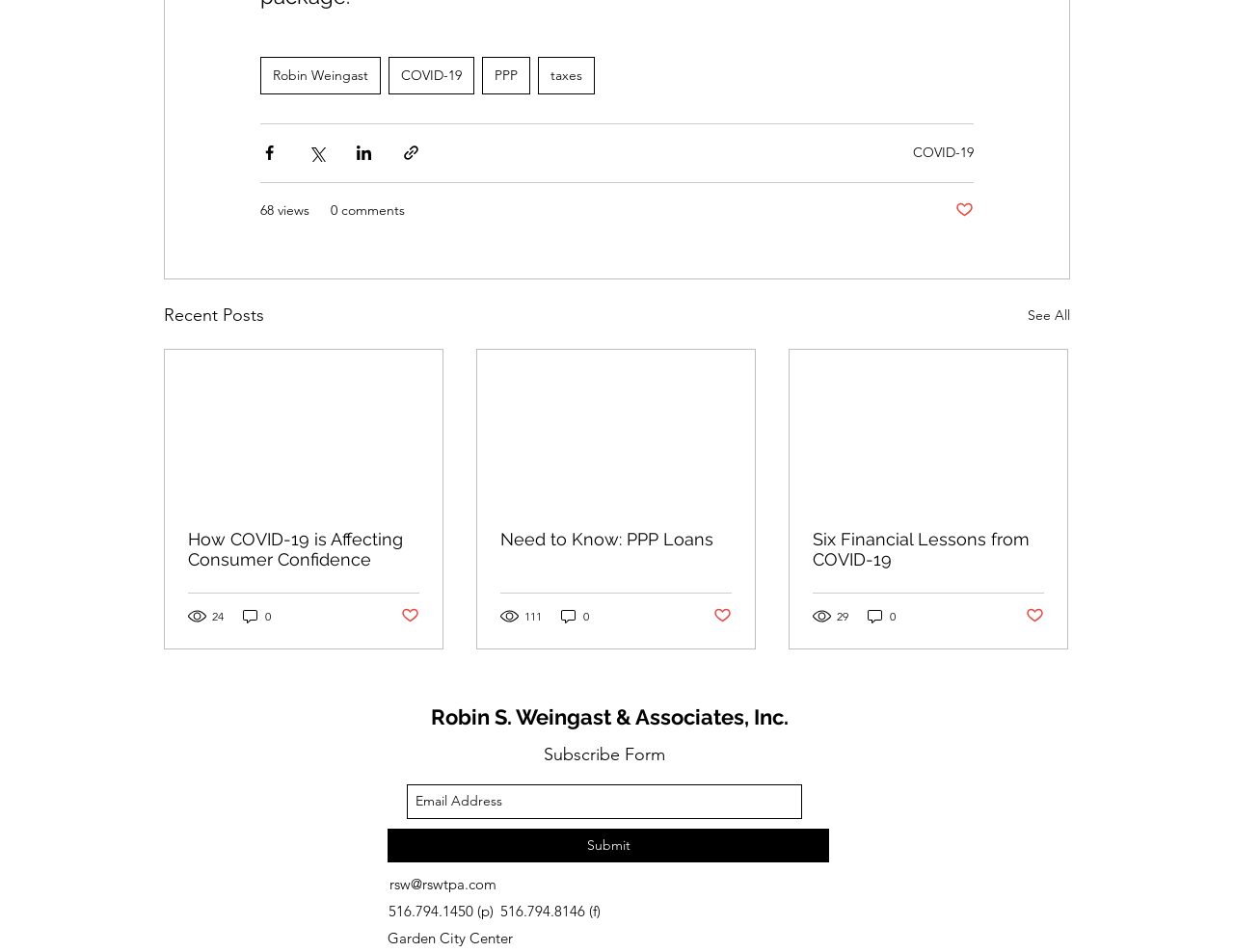Locate the bounding box coordinates of the clickable region to complete the following instruction: "View the 'Recent Posts'."

[0.133, 0.316, 0.214, 0.346]